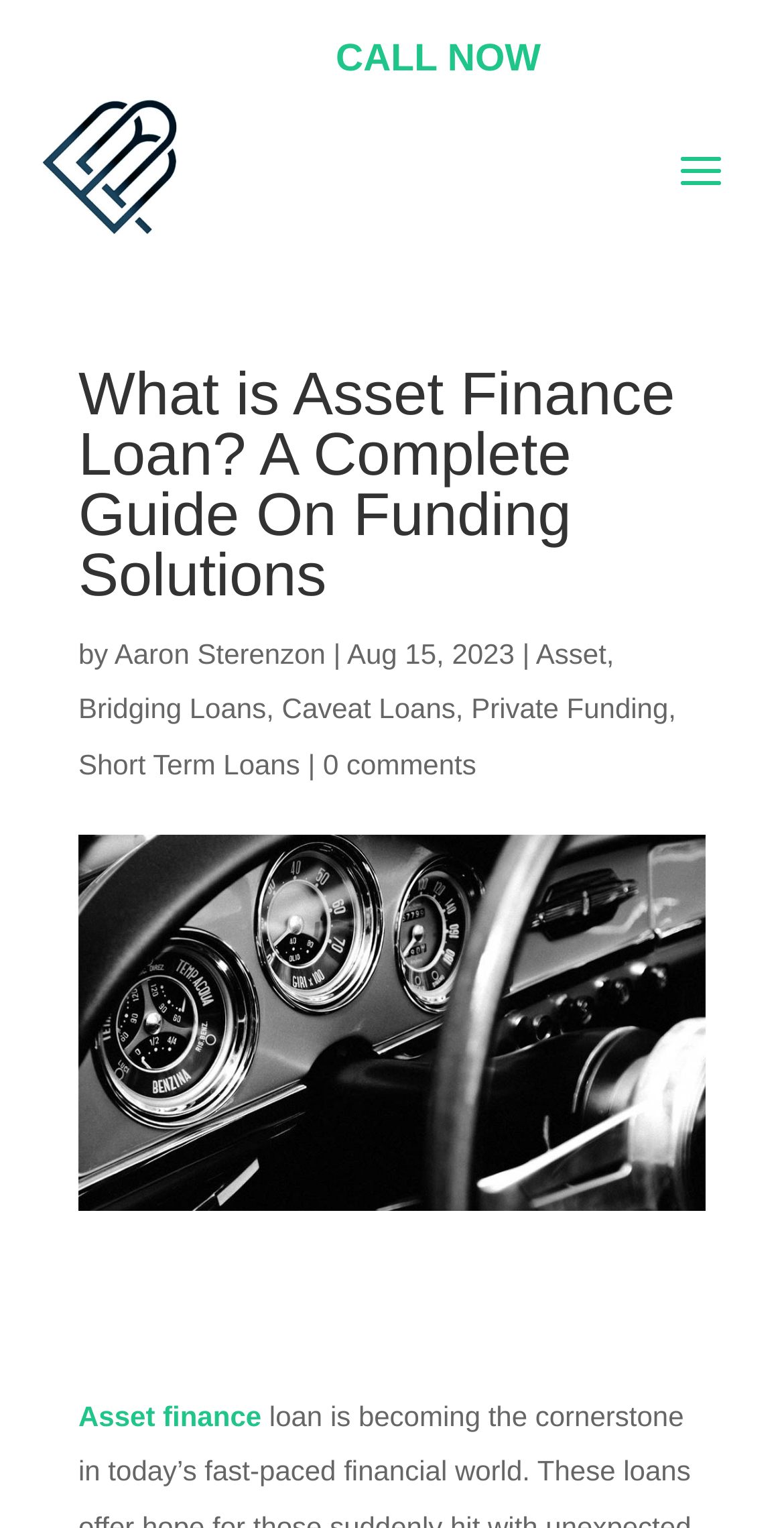How many types of loans are mentioned?
Please provide a detailed and thorough answer to the question.

There are 5 types of loans mentioned, including 'Asset Finance Loan', 'Bridging Loans', 'Caveat Loans', 'Private Funding', and 'Short Term Loans'.